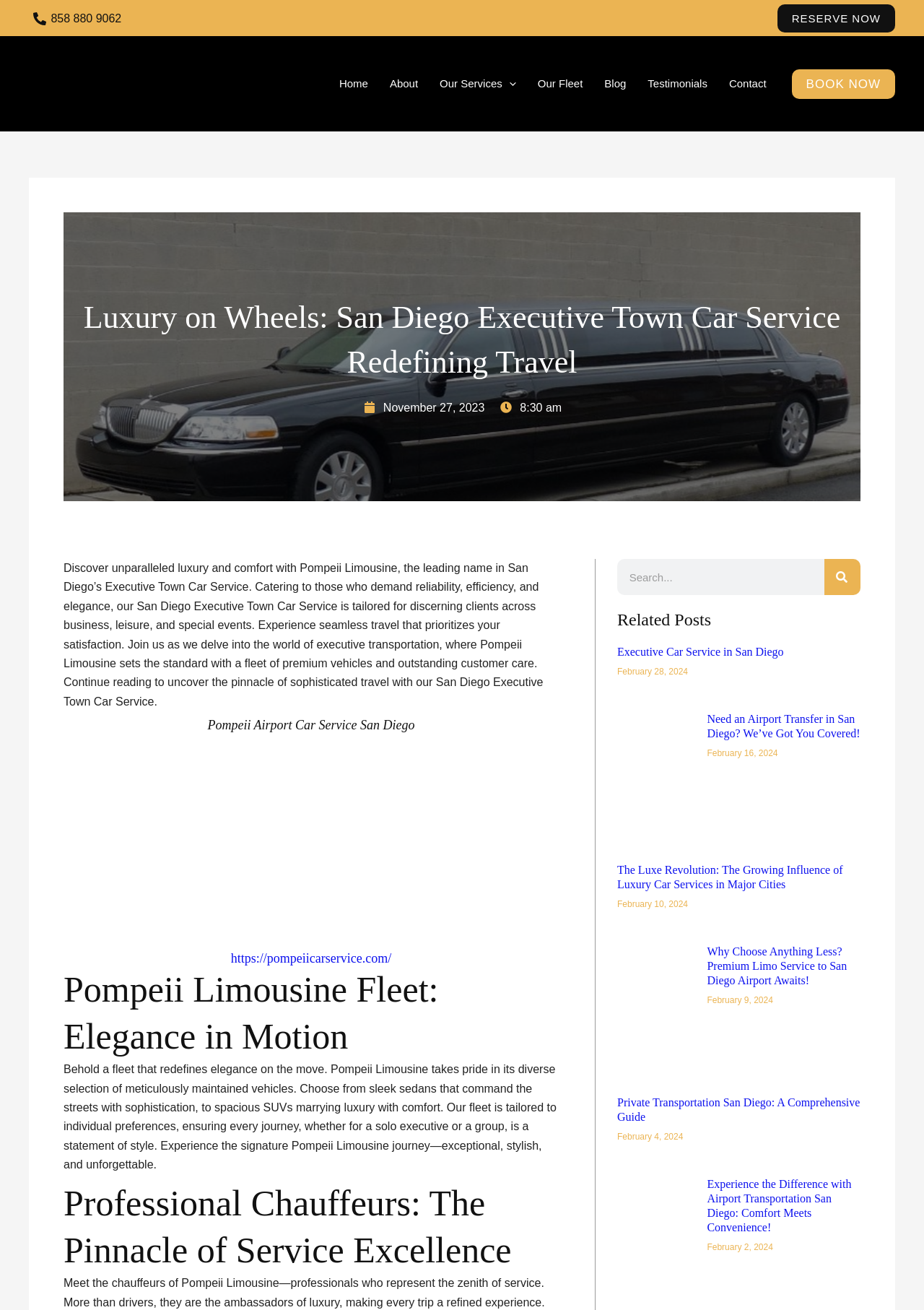How many articles are listed under 'Related Posts'?
Please respond to the question thoroughly and include all relevant details.

I counted the number of articles listed under 'Related Posts' by scrolling down to the section and counting the individual articles. There are five articles listed, each with a heading, image, and date.